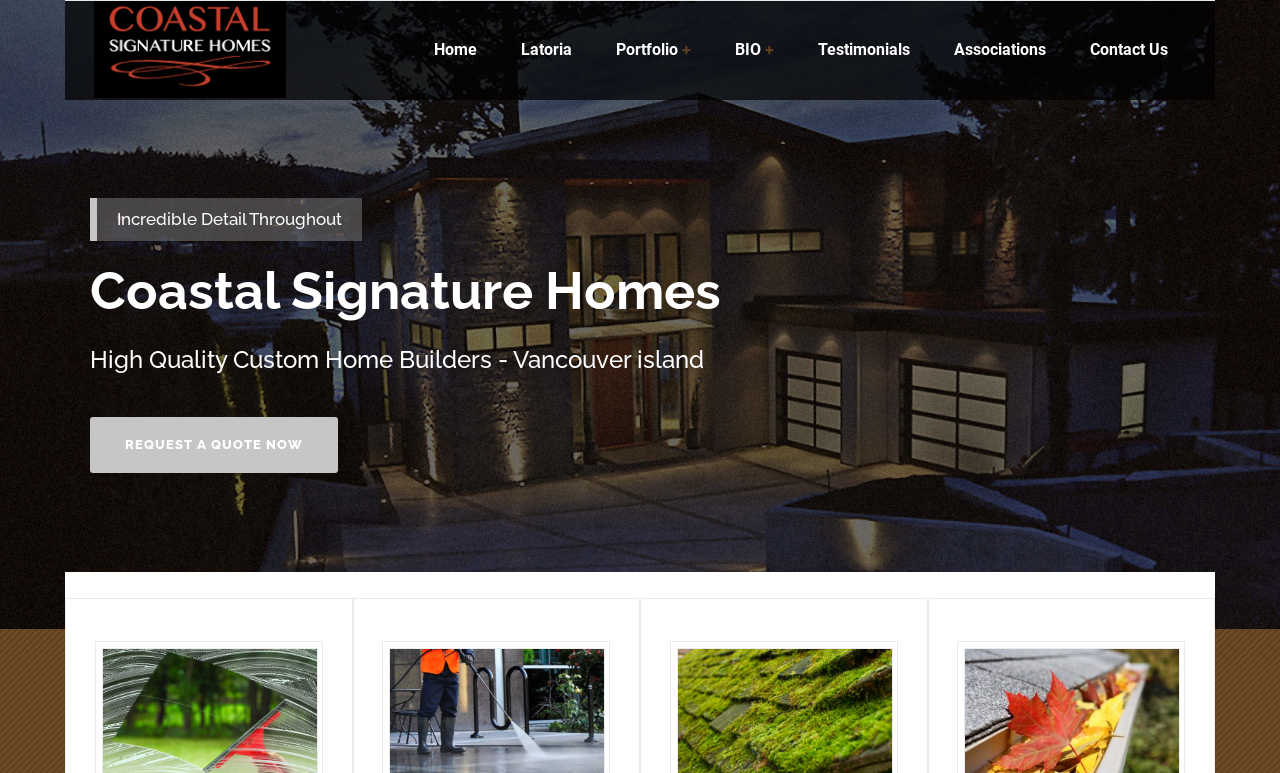Use a single word or phrase to answer this question: 
What is the logo of Coastal Signature Homes?

logo